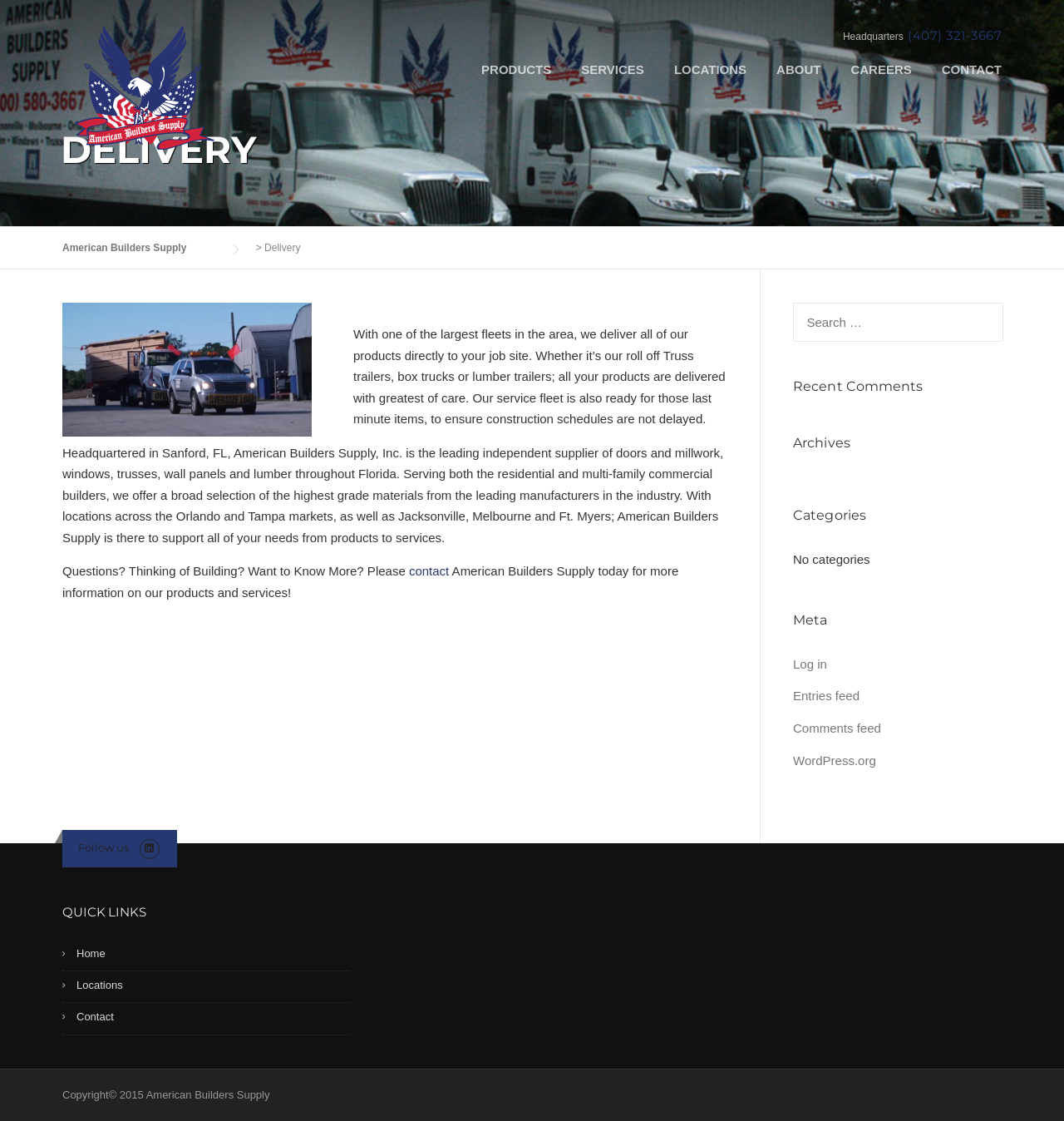Answer with a single word or phrase: 
What is the phone number of the headquarters?

(407) 321-3667